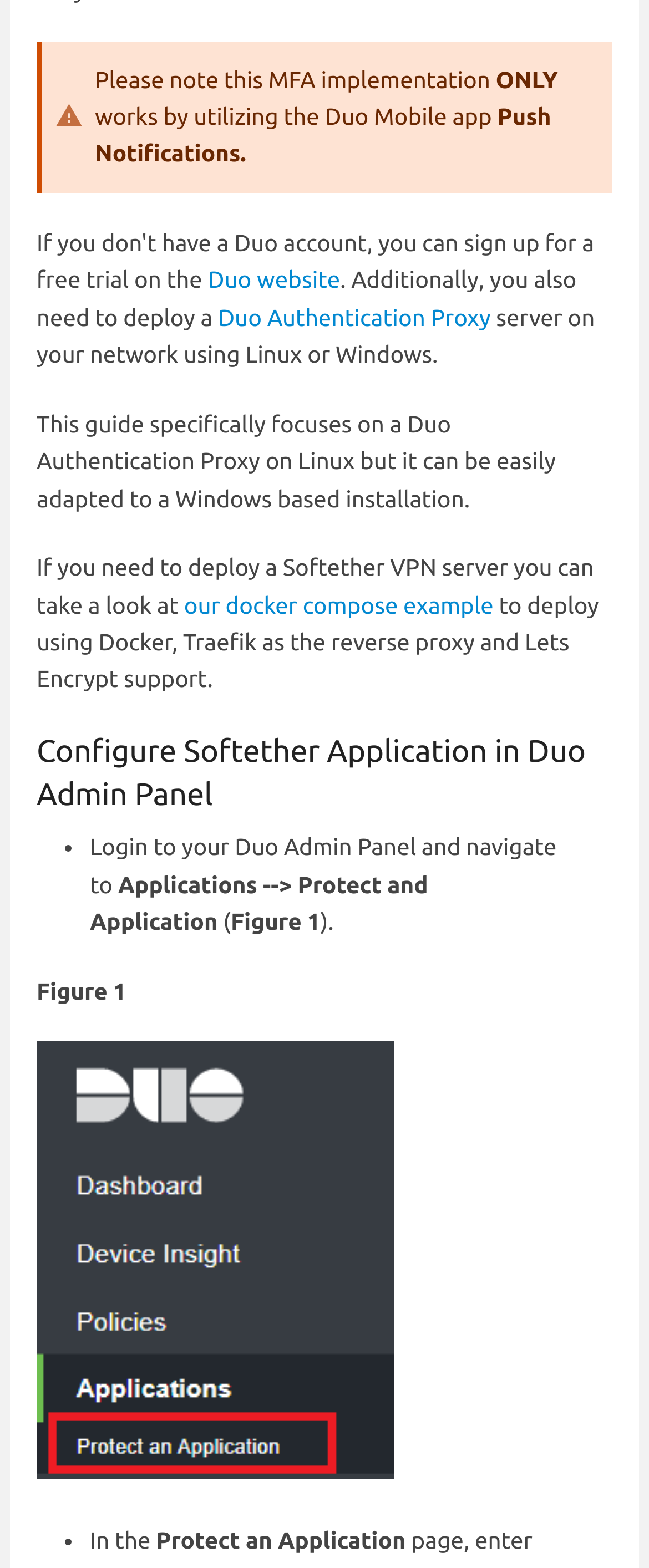Please find the bounding box coordinates in the format (top-left x, top-left y, bottom-right x, bottom-right y) for the given element description. Ensure the coordinates are floating point numbers between 0 and 1. Description: our docker compose example

[0.283, 0.377, 0.76, 0.394]